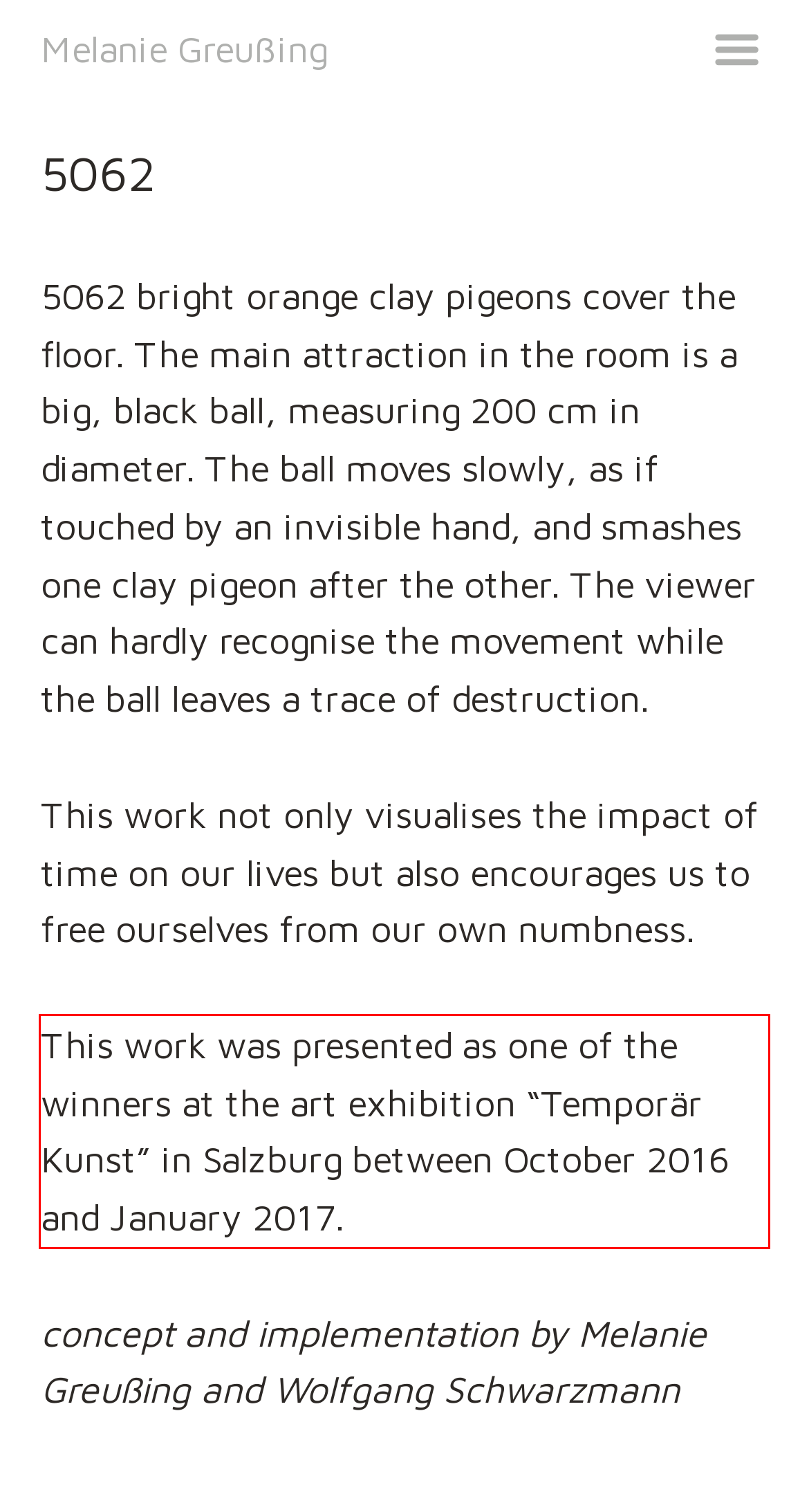You are provided with a webpage screenshot that includes a red rectangle bounding box. Extract the text content from within the bounding box using OCR.

This work was presented as one of the winners at the art exhibition “Temporär Kunst” in Salzburg between October 2016 and January 2017.